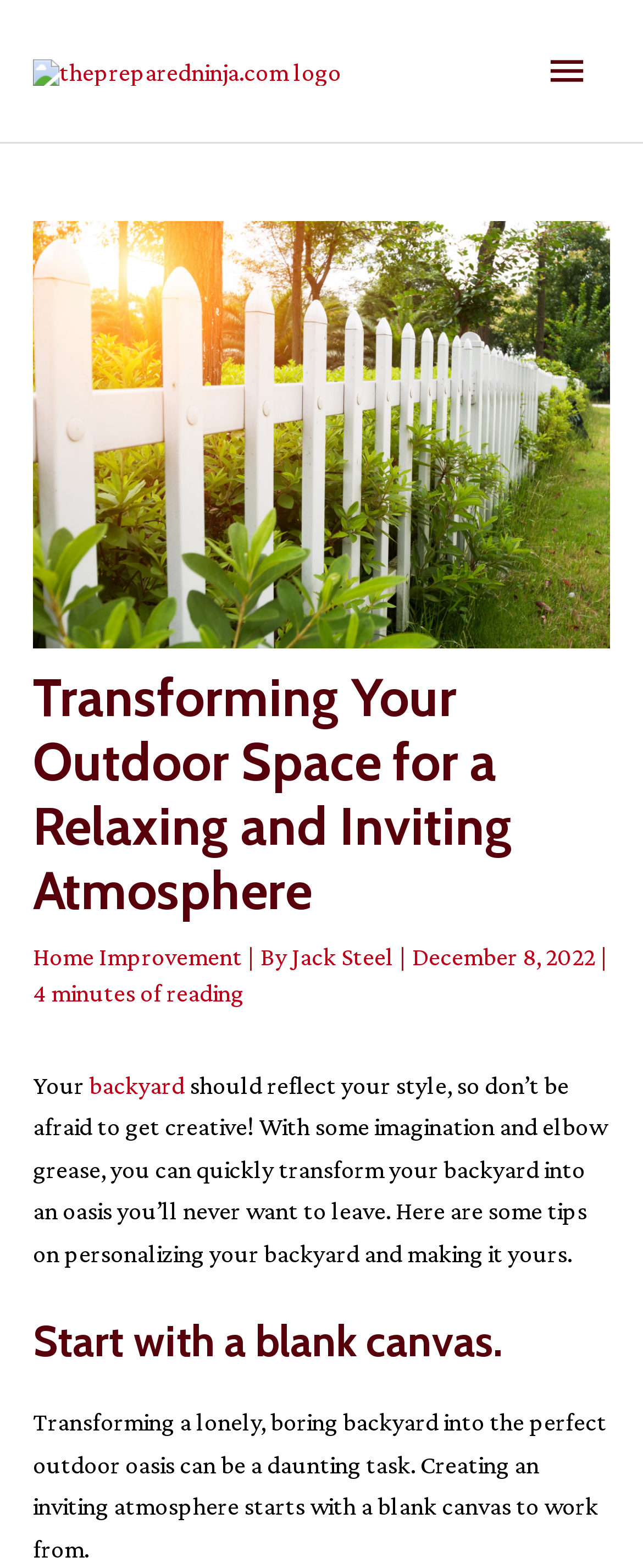What is the estimated reading time of the article?
Based on the visual information, provide a detailed and comprehensive answer.

The estimated reading time of the article can be found in the header section of the webpage, where it says '4 minutes of reading'.